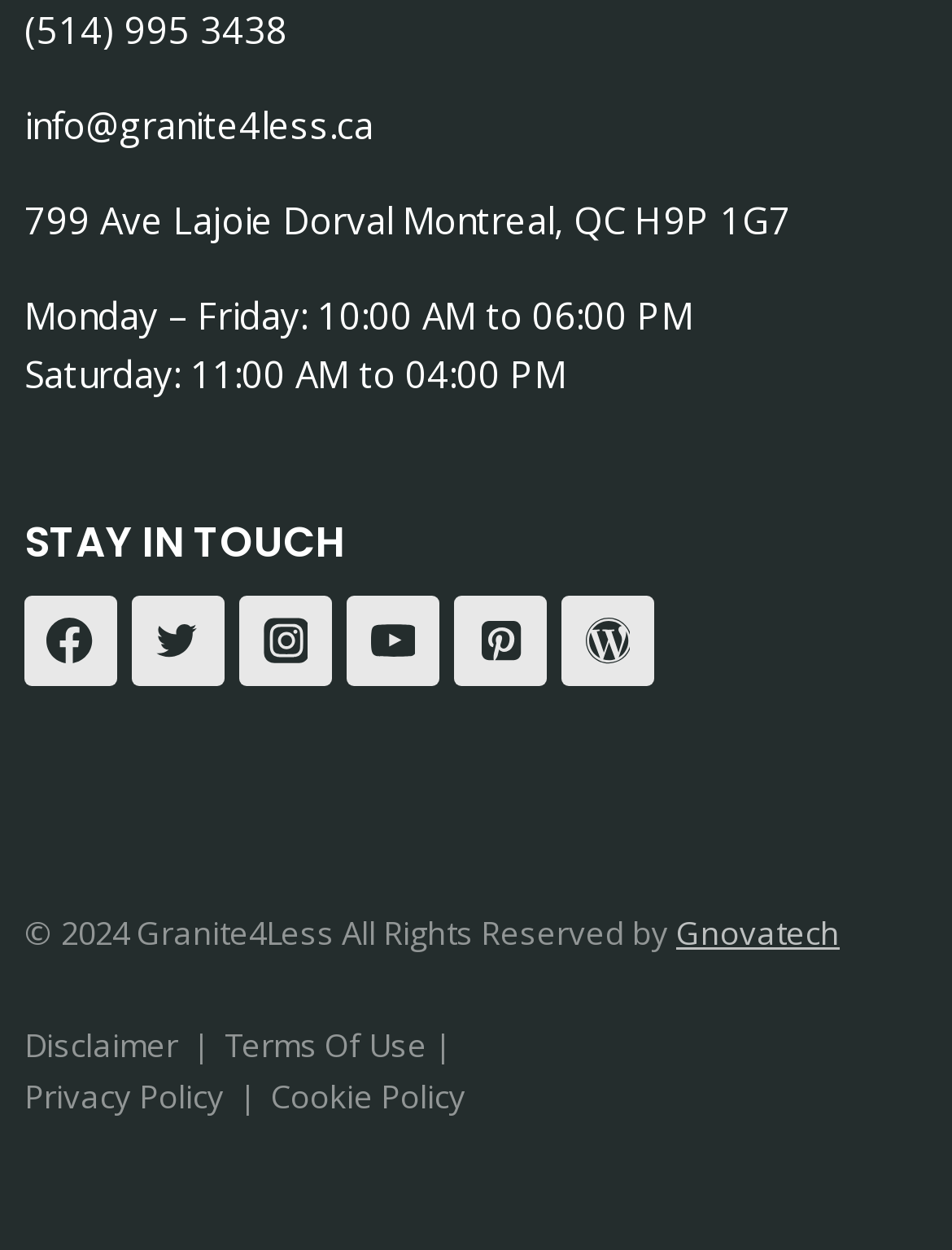Determine the bounding box coordinates of the section I need to click to execute the following instruction: "Check the privacy policy". Provide the coordinates as four float numbers between 0 and 1, i.e., [left, top, right, bottom].

[0.026, 0.859, 0.236, 0.894]